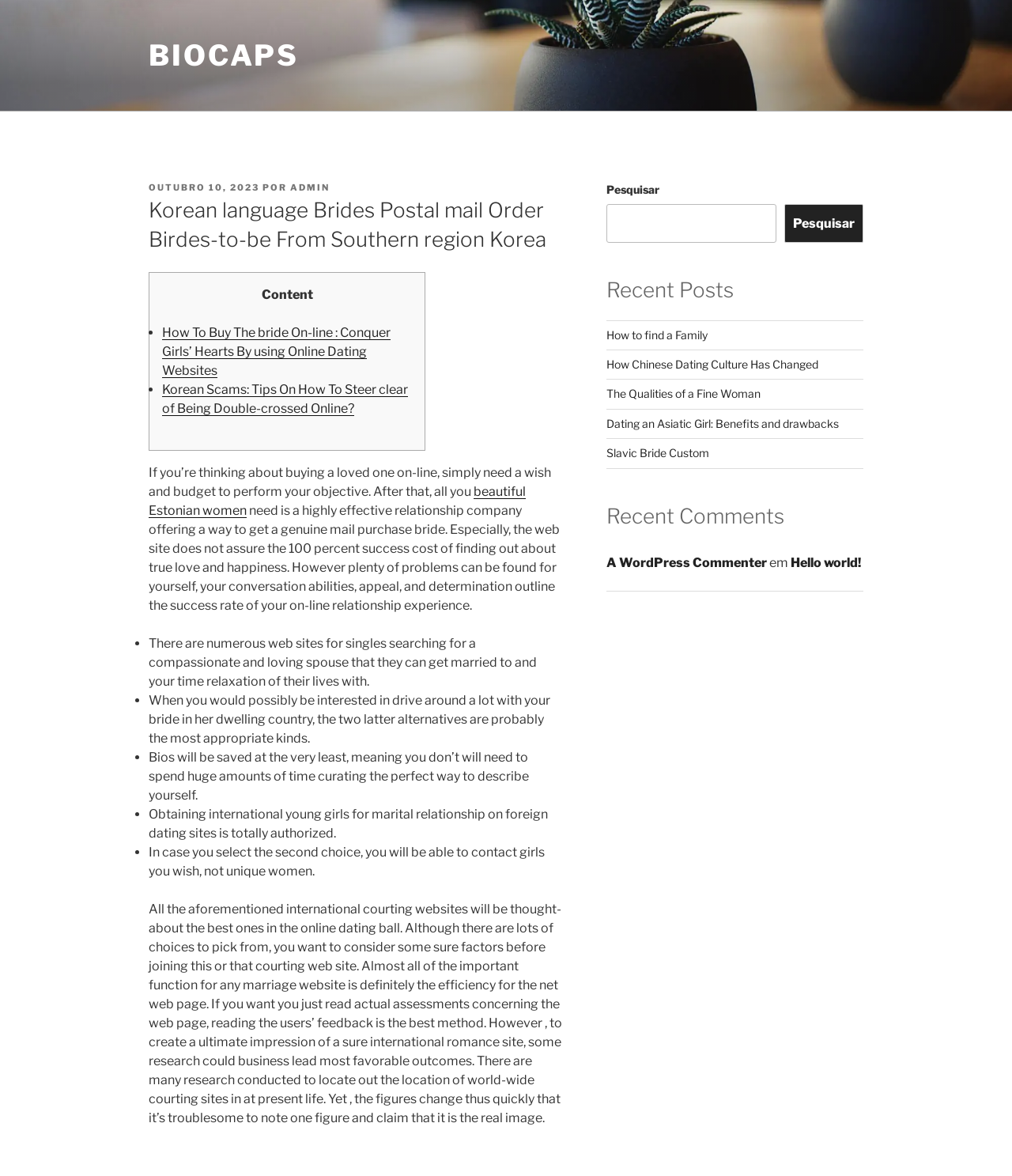Kindly provide the bounding box coordinates of the section you need to click on to fulfill the given instruction: "Read article 'How To Buy The bride On-line : Conquer Girls’ Hearts By using Online Dating Websites'".

[0.16, 0.276, 0.386, 0.321]